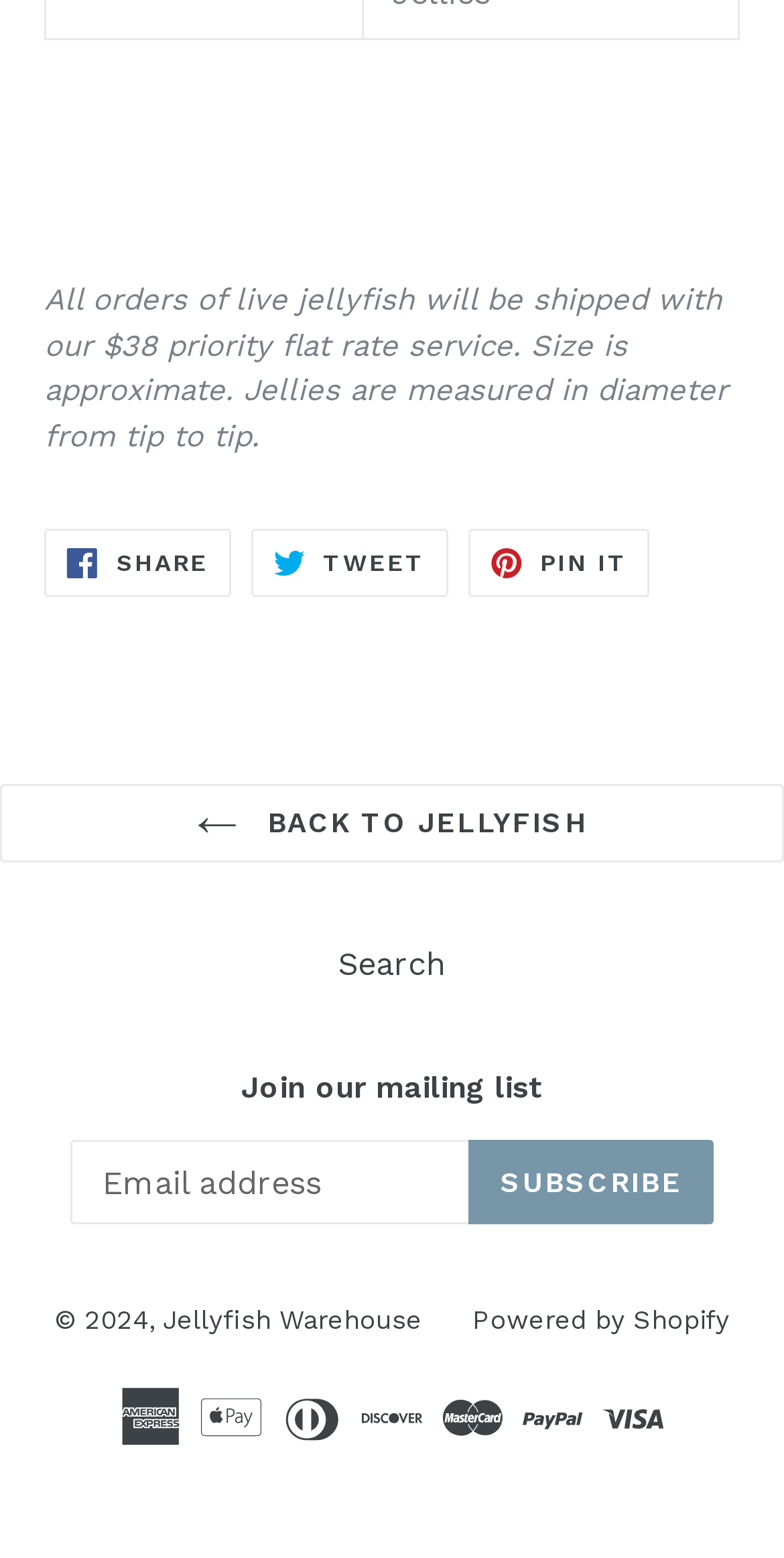What is the purpose of the textbox?
Use the image to answer the question with a single word or phrase.

Join our mailing list